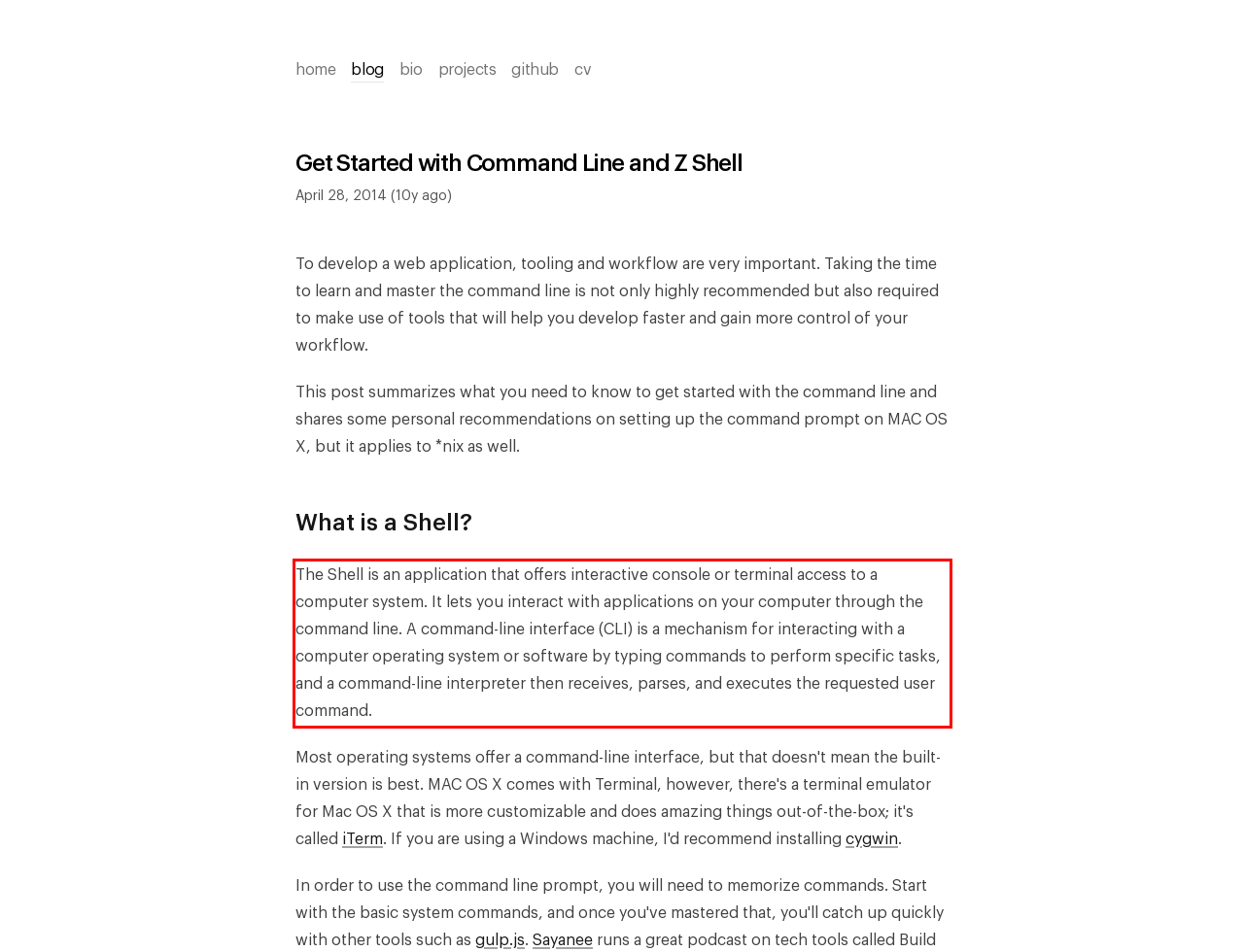In the given screenshot, locate the red bounding box and extract the text content from within it.

The Shell is an application that offers interactive console or terminal access to a computer system. It lets you interact with applications on your computer through the command line. A command-line interface (CLI) is a mechanism for interacting with a computer operating system or software by typing commands to perform specific tasks, and a command-line interpreter then receives, parses, and executes the requested user command.